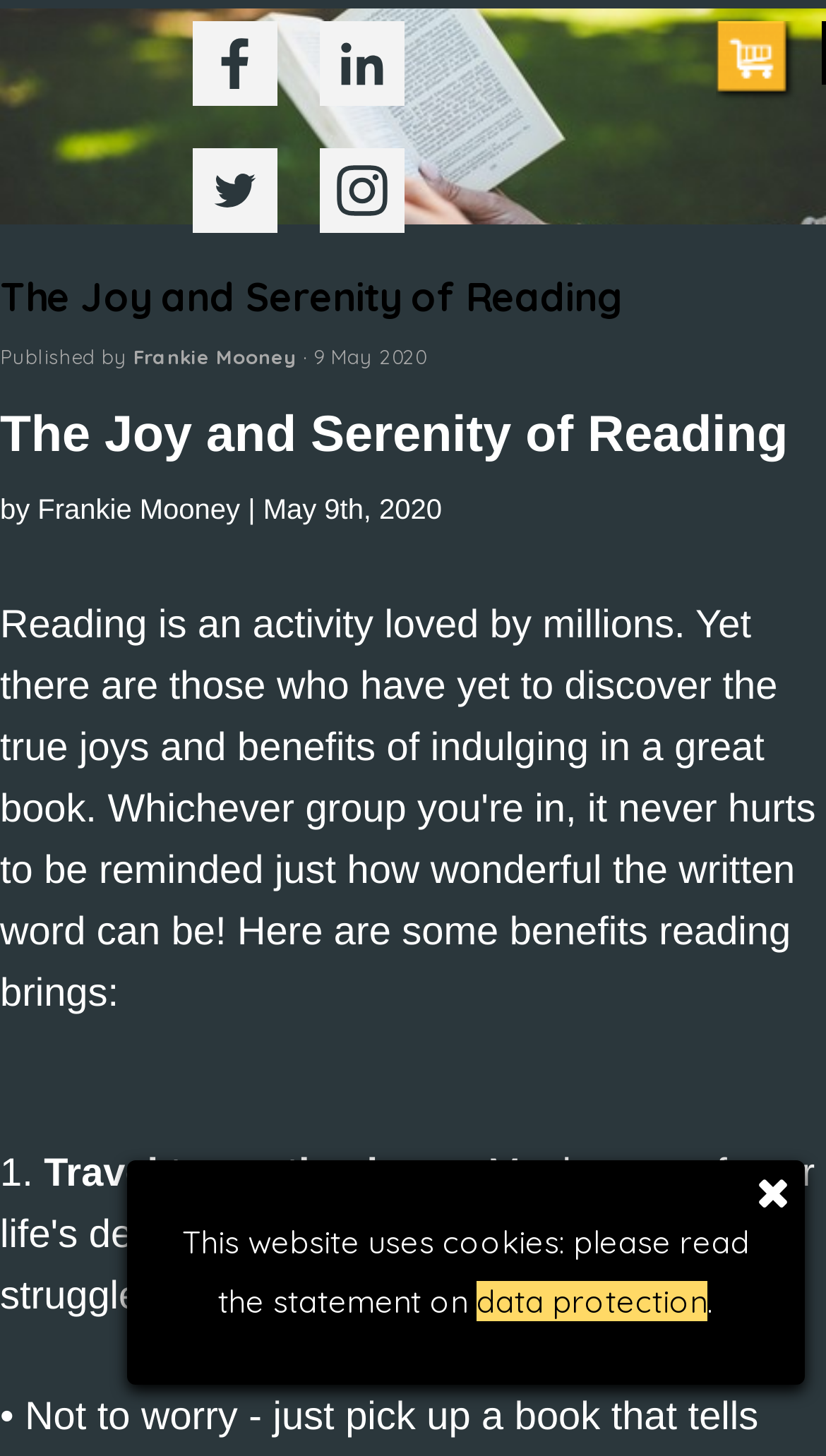Please provide the bounding box coordinates for the UI element as described: "data protection". The coordinates must be four floats between 0 and 1, represented as [left, top, right, bottom].

[0.577, 0.88, 0.856, 0.907]